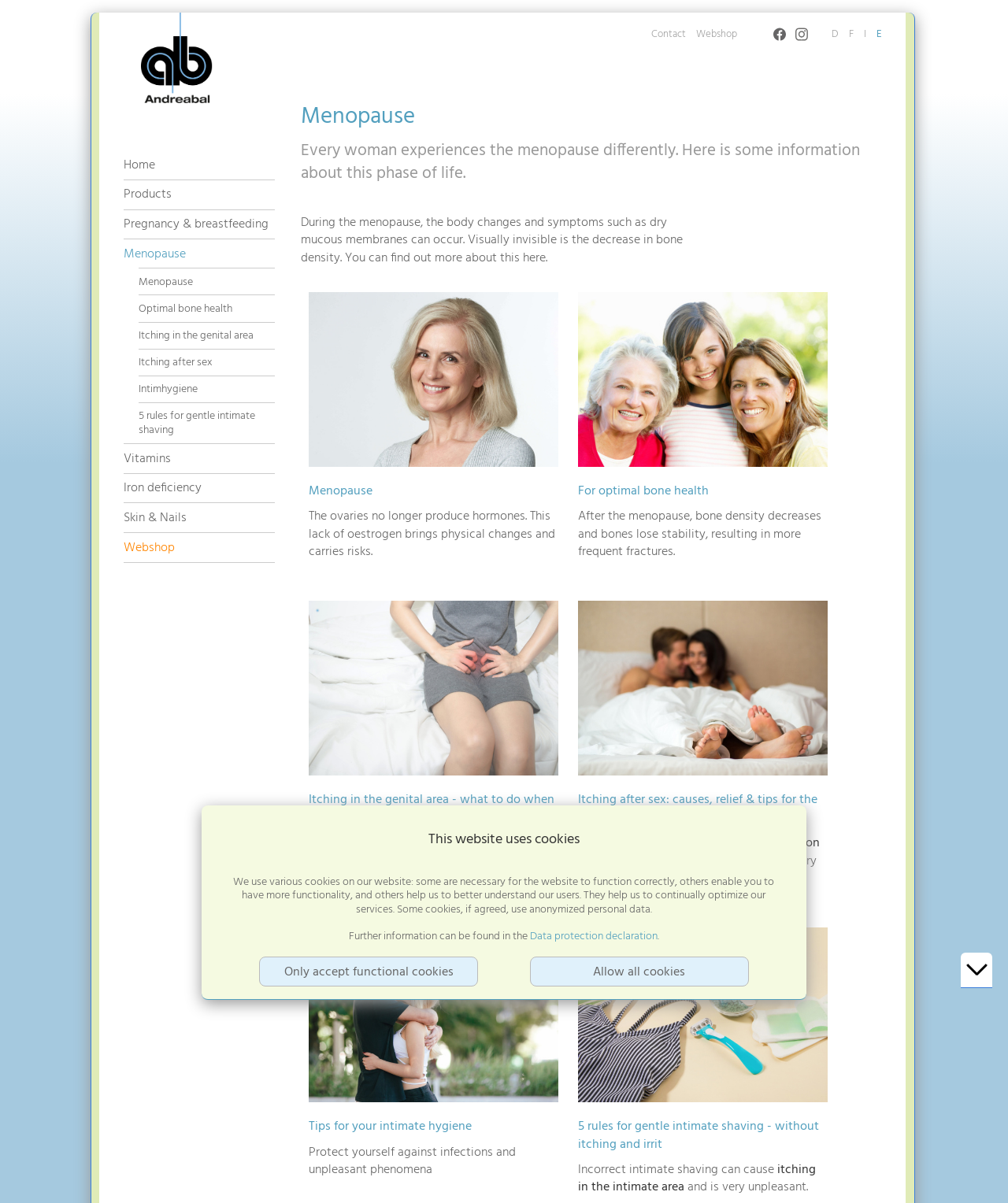What is the main topic of this webpage?
Please use the visual content to give a single word or phrase answer.

Menopause